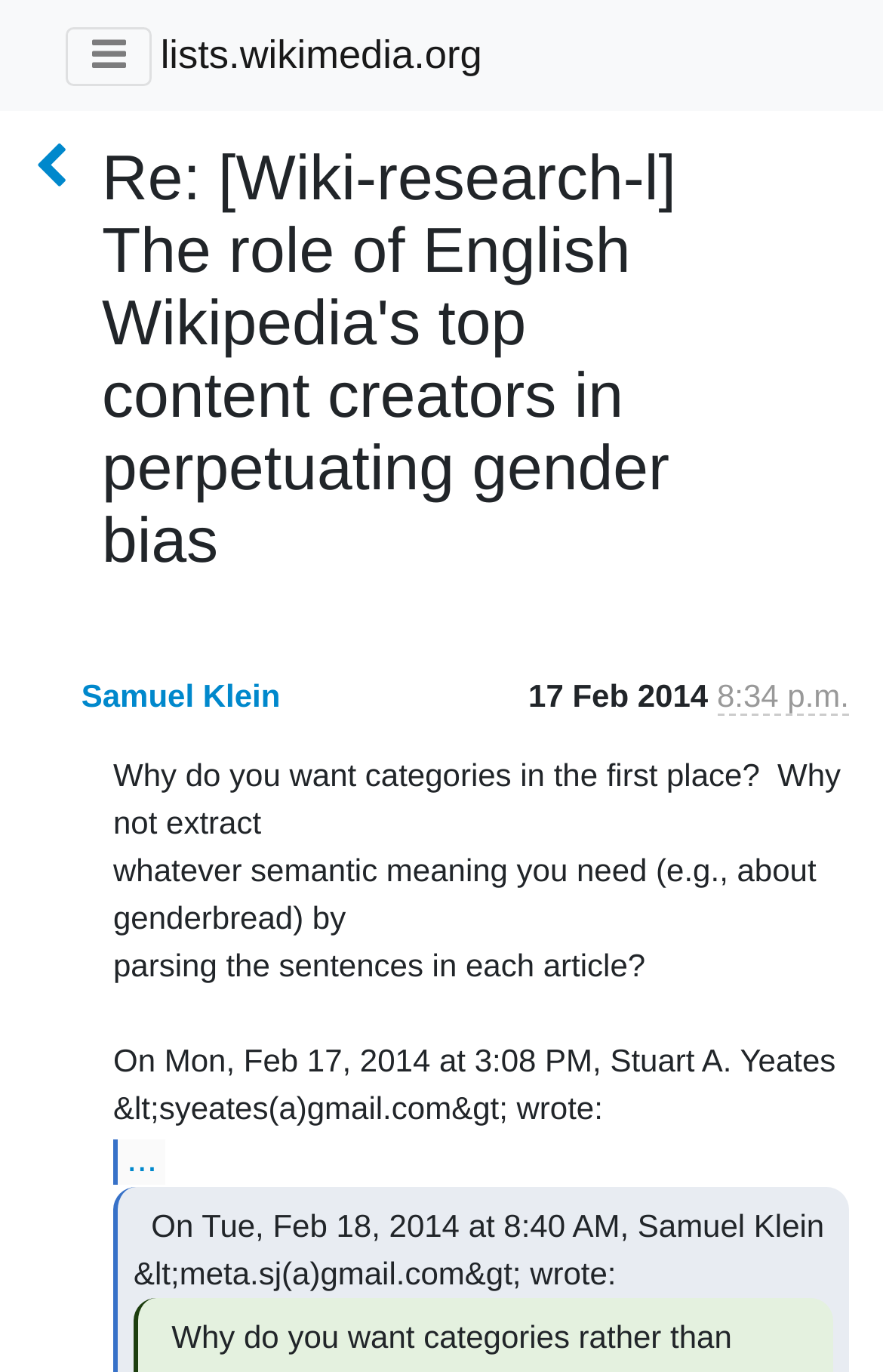Use a single word or phrase to answer the question:
What is the time mentioned in the email?

3:08 PM